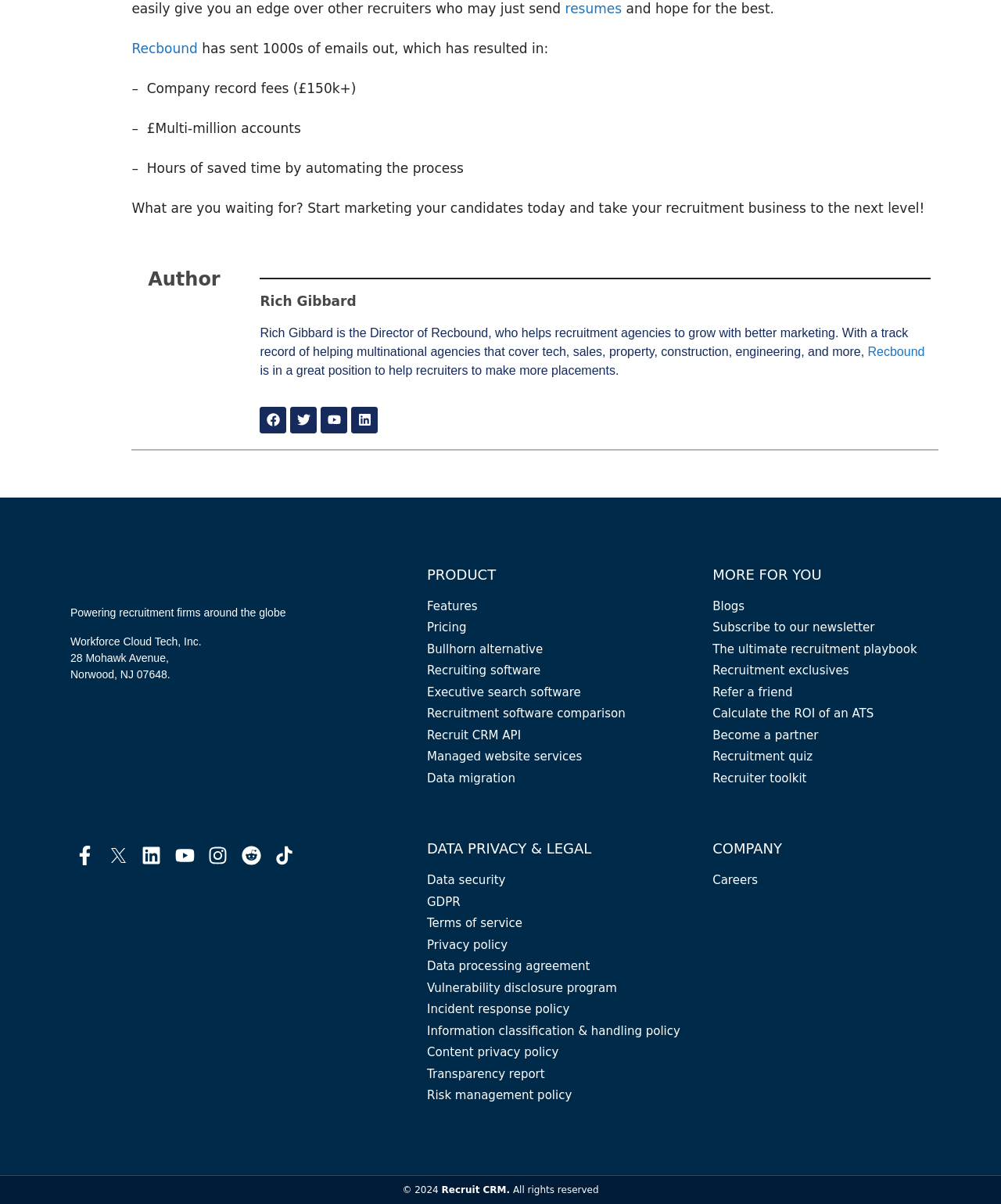Locate the bounding box coordinates of the clickable area to execute the instruction: "Read the 'Author' section". Provide the coordinates as four float numbers between 0 and 1, represented as [left, top, right, bottom].

[0.147, 0.224, 0.221, 0.24]